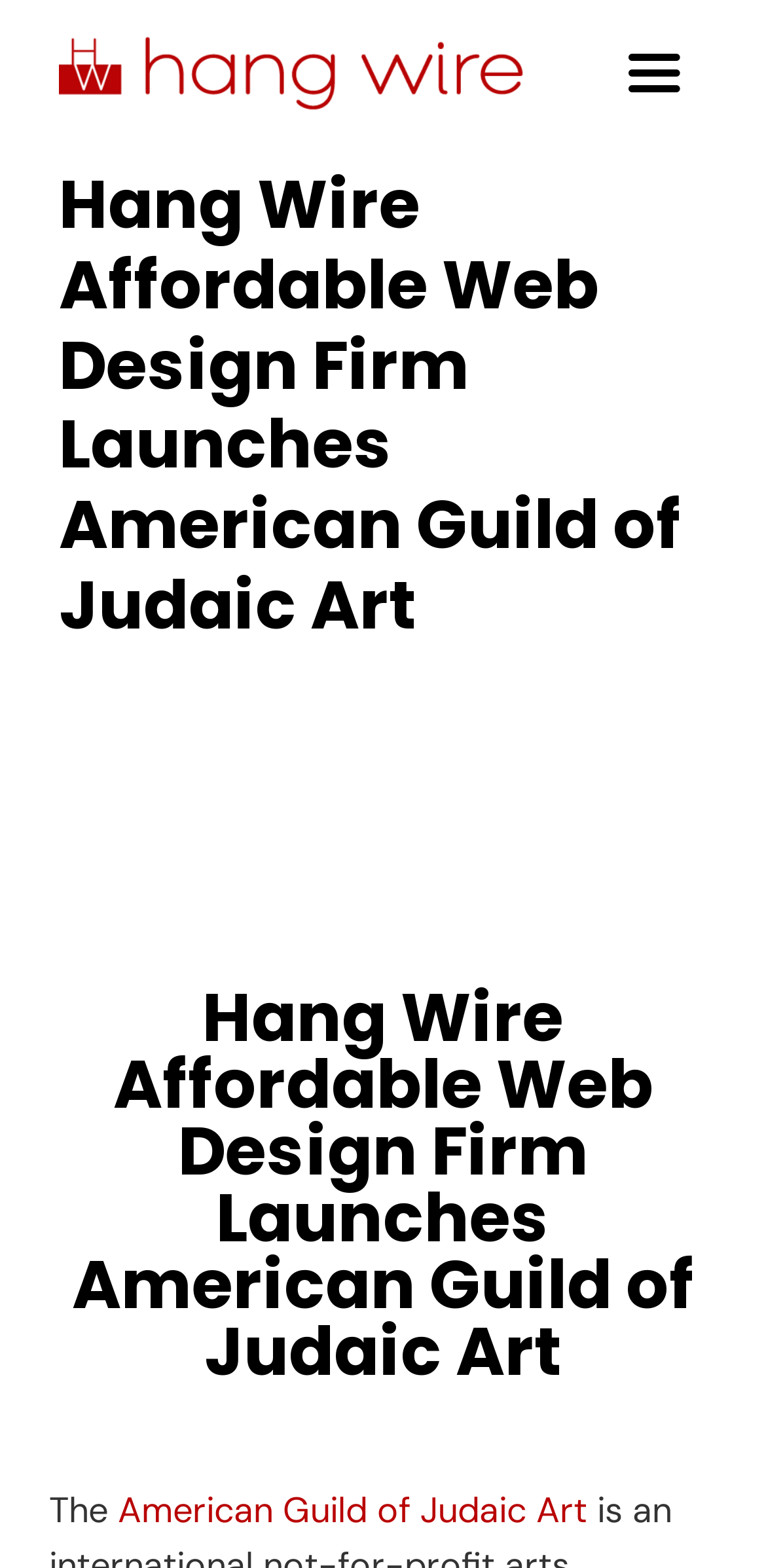Find the bounding box coordinates of the clickable area that will achieve the following instruction: "Toggle the navigation menu".

[0.769, 0.019, 0.923, 0.074]